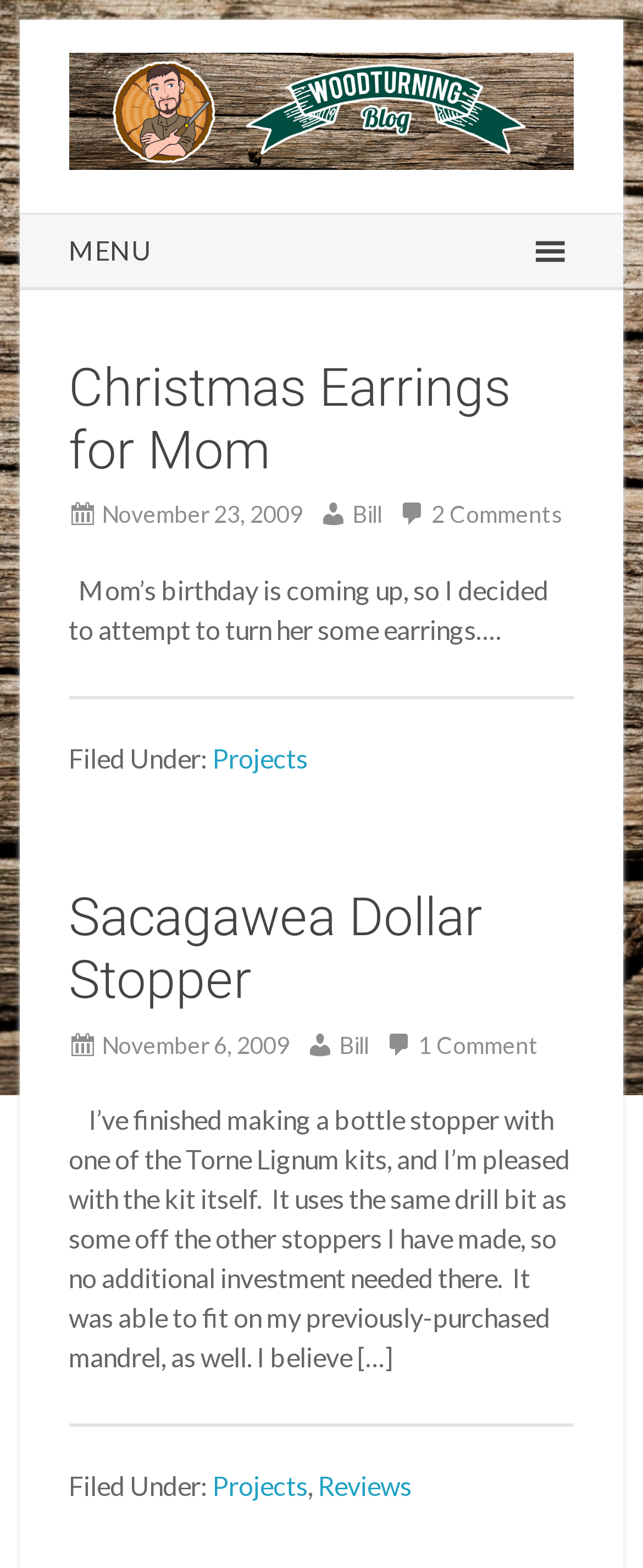What is the date of the second article?
Give a one-word or short phrase answer based on the image.

November 6, 2009